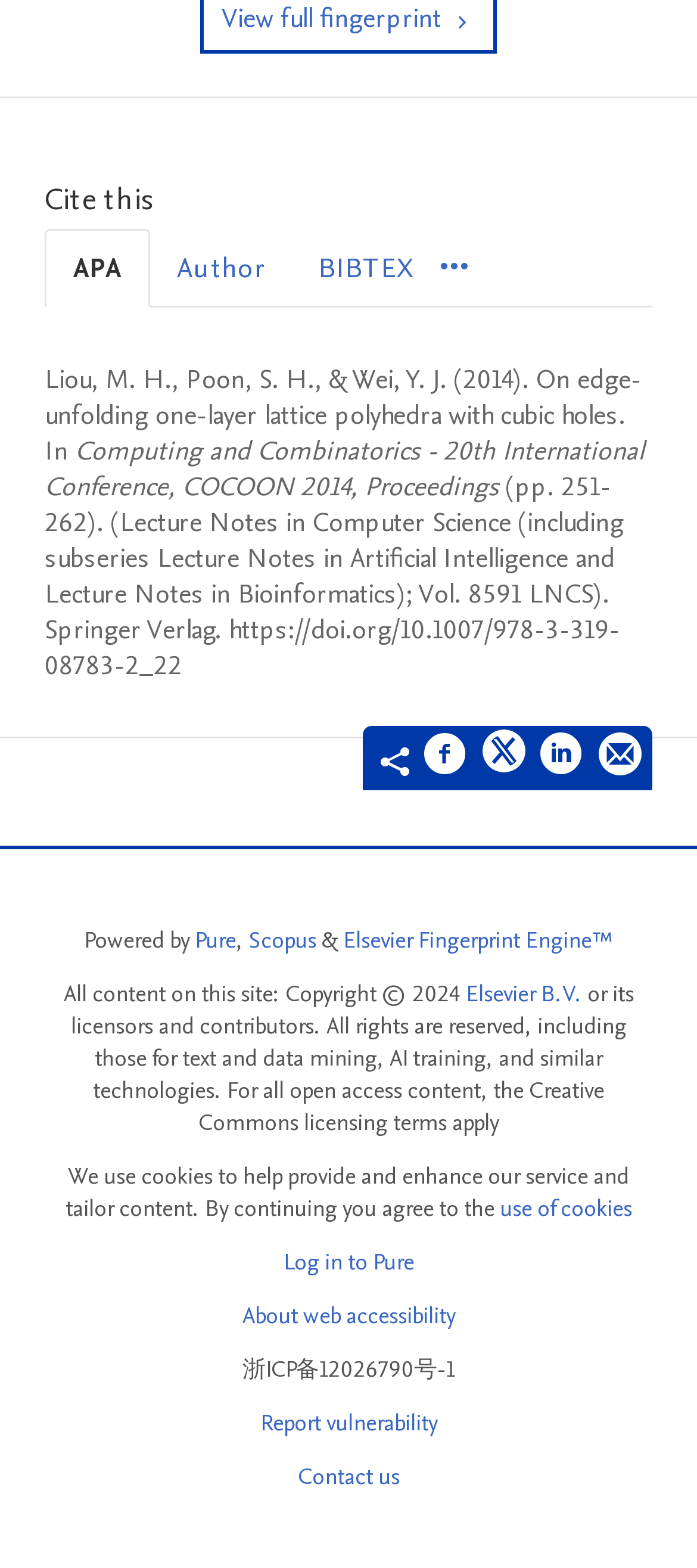Provide the bounding box coordinates for the specified HTML element described in this description: "Elsevier Fingerprint Engine™". The coordinates should be four float numbers ranging from 0 to 1, in the format [left, top, right, bottom].

[0.492, 0.589, 0.879, 0.61]